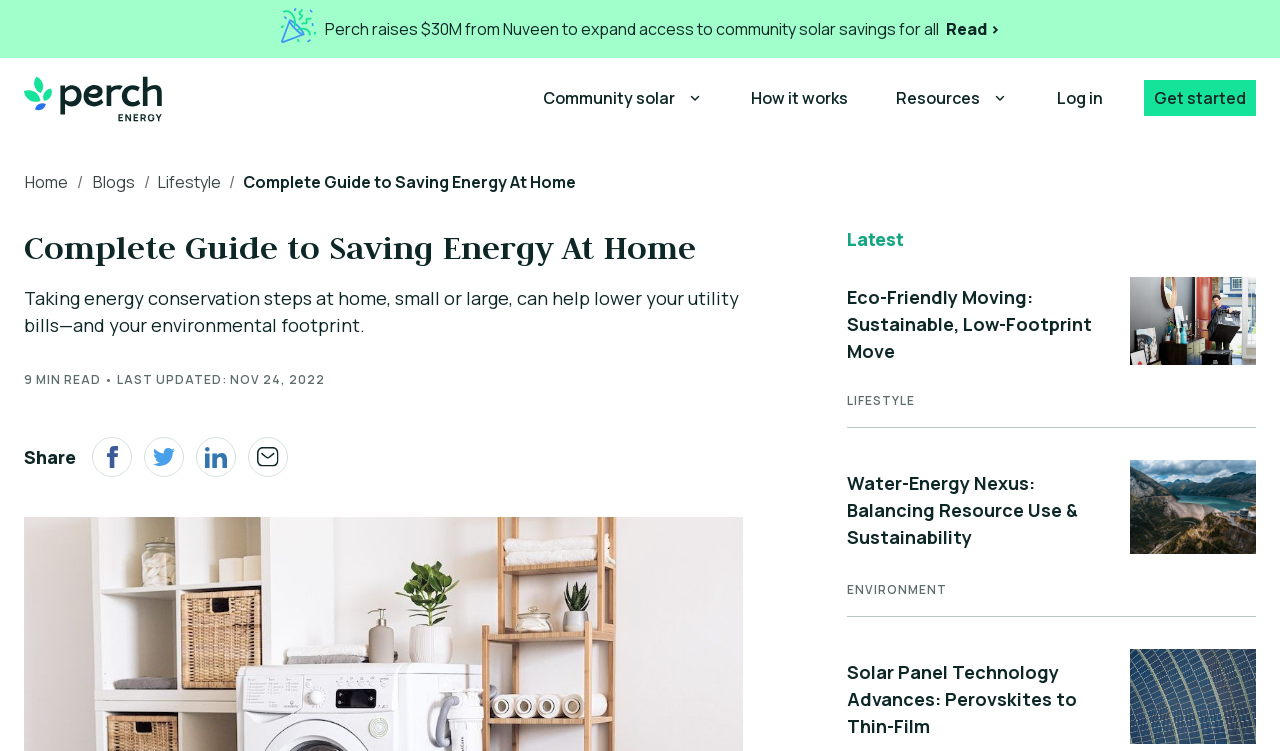Determine the bounding box coordinates of the clickable area required to perform the following instruction: "Go to home page". The coordinates should be represented as four float numbers between 0 and 1: [left, top, right, bottom].

None